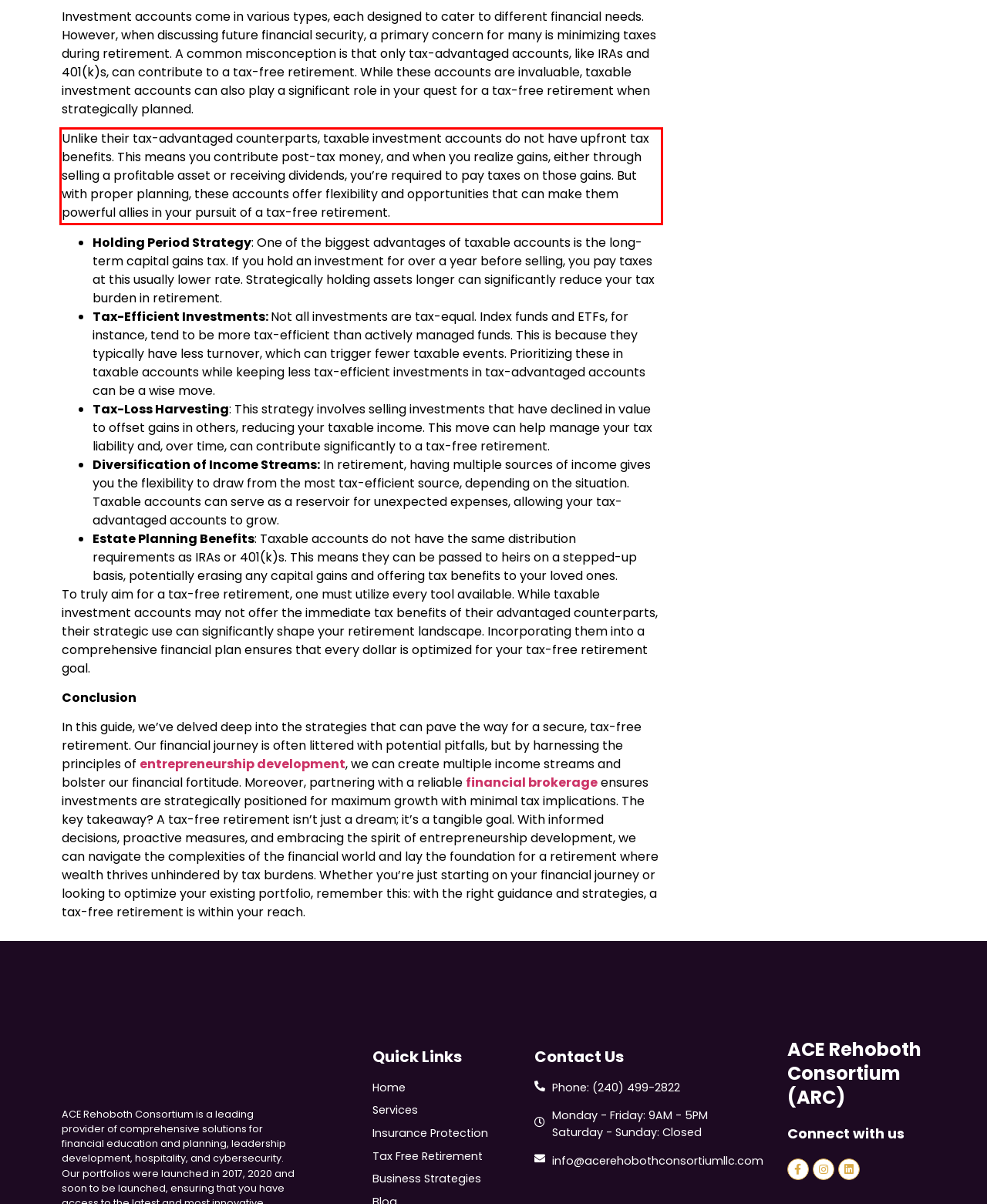Observe the screenshot of the webpage that includes a red rectangle bounding box. Conduct OCR on the content inside this red bounding box and generate the text.

Unlike their tax-advantaged counterparts, taxable investment accounts do not have upfront tax benefits. This means you contribute post-tax money, and when you realize gains, either through selling a profitable asset or receiving dividends, you’re required to pay taxes on those gains. But with proper planning, these accounts offer flexibility and opportunities that can make them powerful allies in your pursuit of a tax-free retirement.